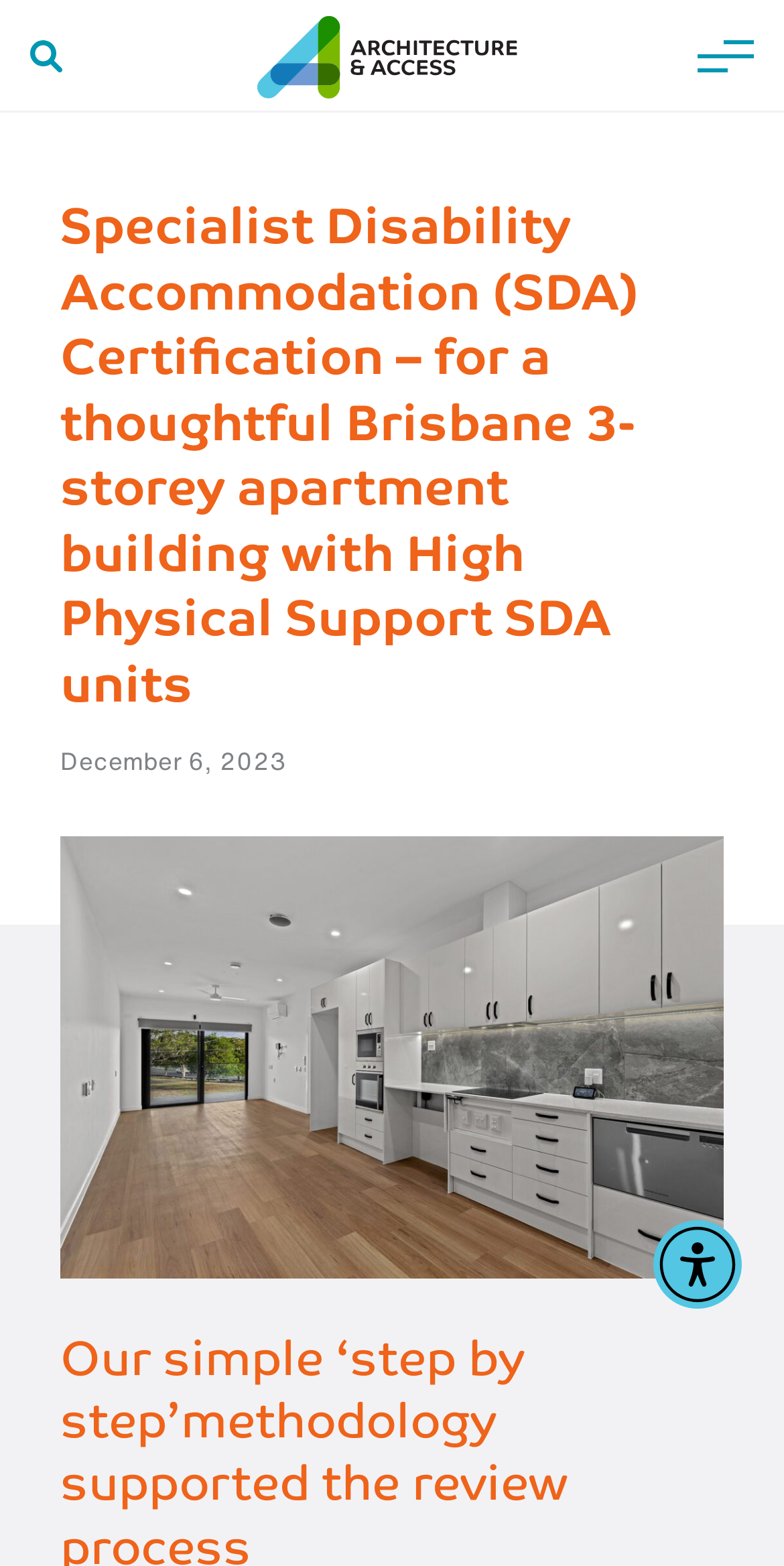What is the scene depicted in the image?
Based on the visual information, provide a detailed and comprehensive answer.

The image on the webpage depicts a 'SDA accommodation kitchen' which is a part of the Specialist Disability Accommodation (SDA) being certified, as indicated by the image with a bounding box of [0.077, 0.533, 0.923, 0.816].